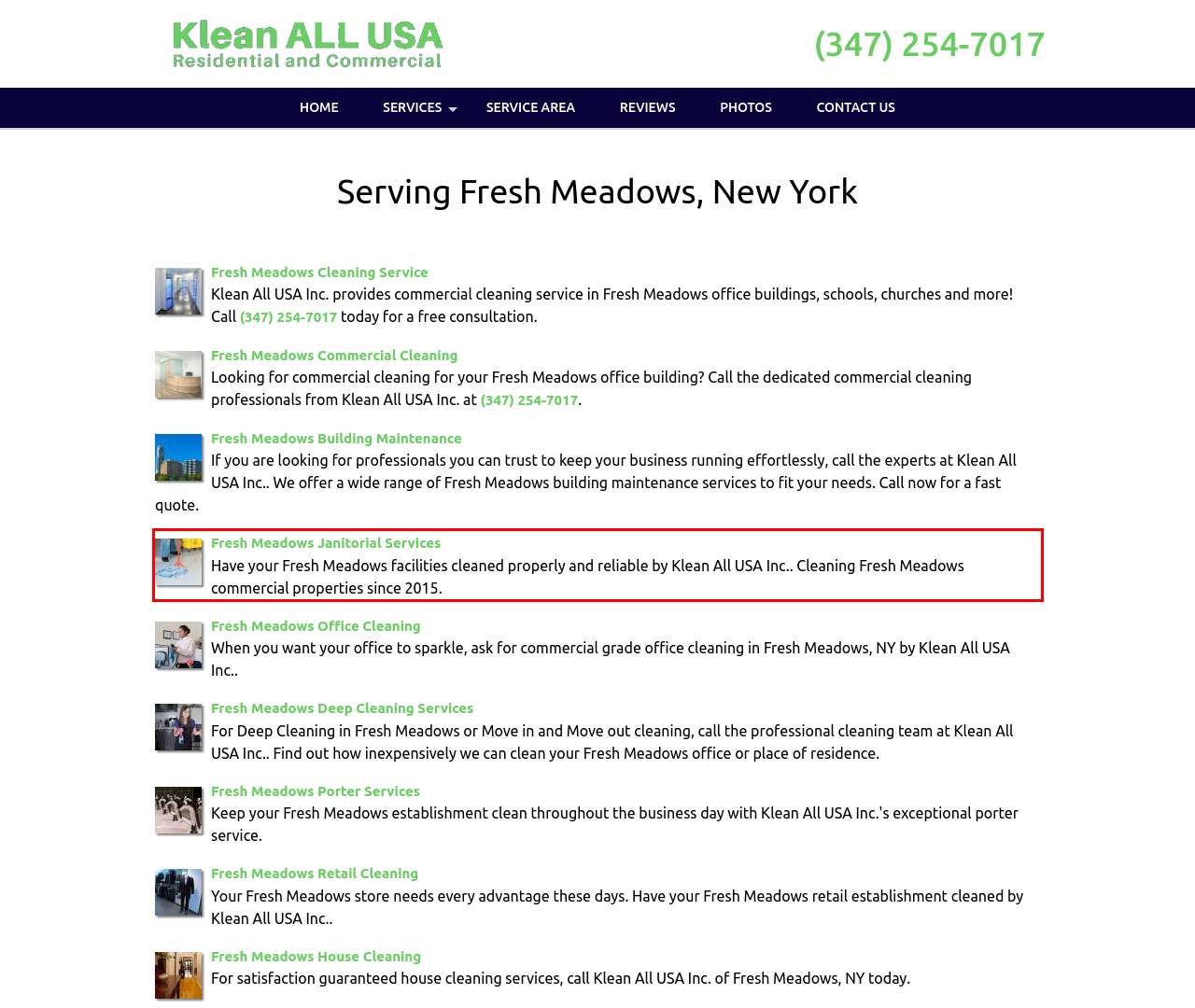Please perform OCR on the text within the red rectangle in the webpage screenshot and return the text content.

Fresh Meadows Janitorial Services Have your Fresh Meadows facilities cleaned properly and reliable by Klean All USA Inc.. Cleaning Fresh Meadows commercial properties since 2015.